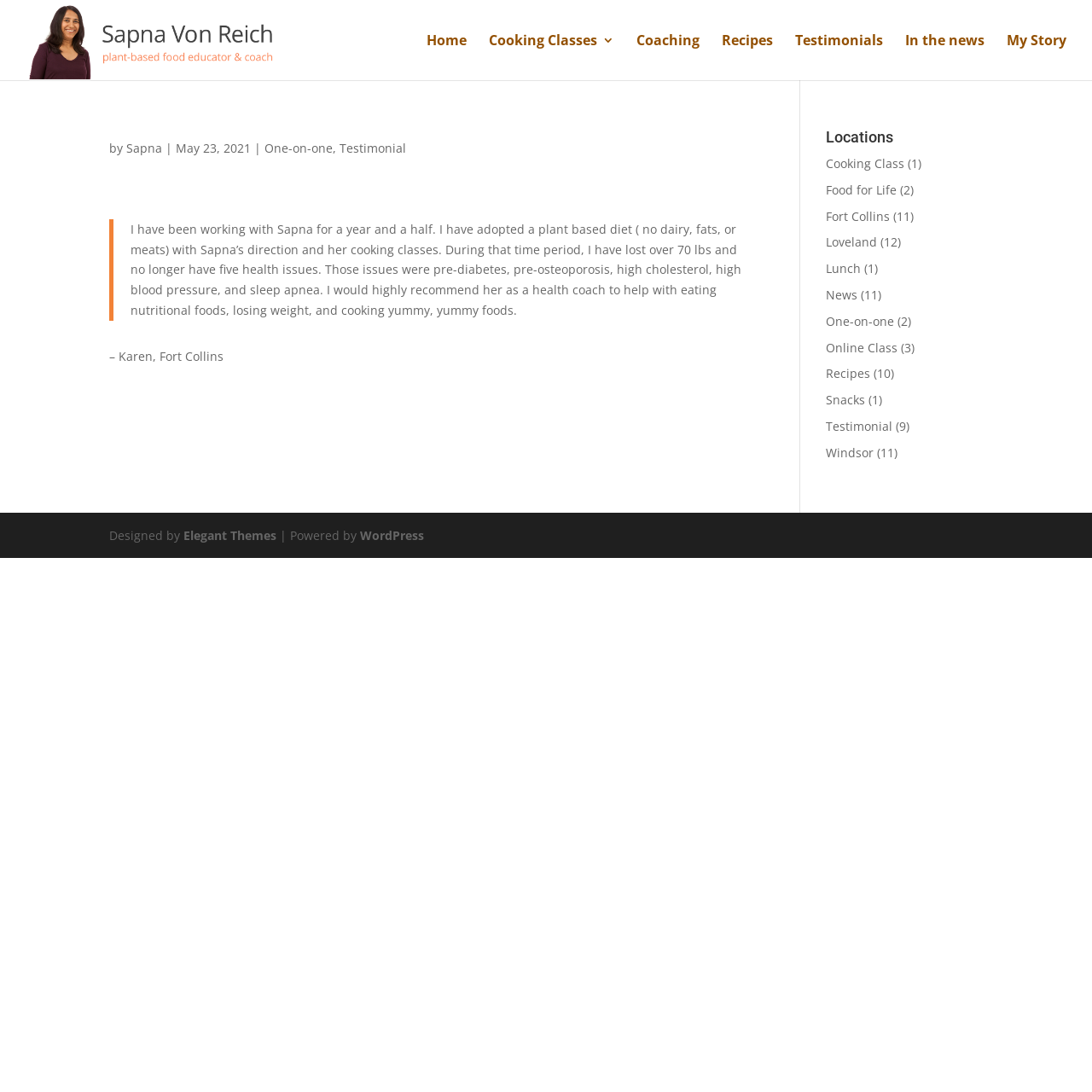How many recipes are listed?
Use the screenshot to answer the question with a single word or phrase.

10